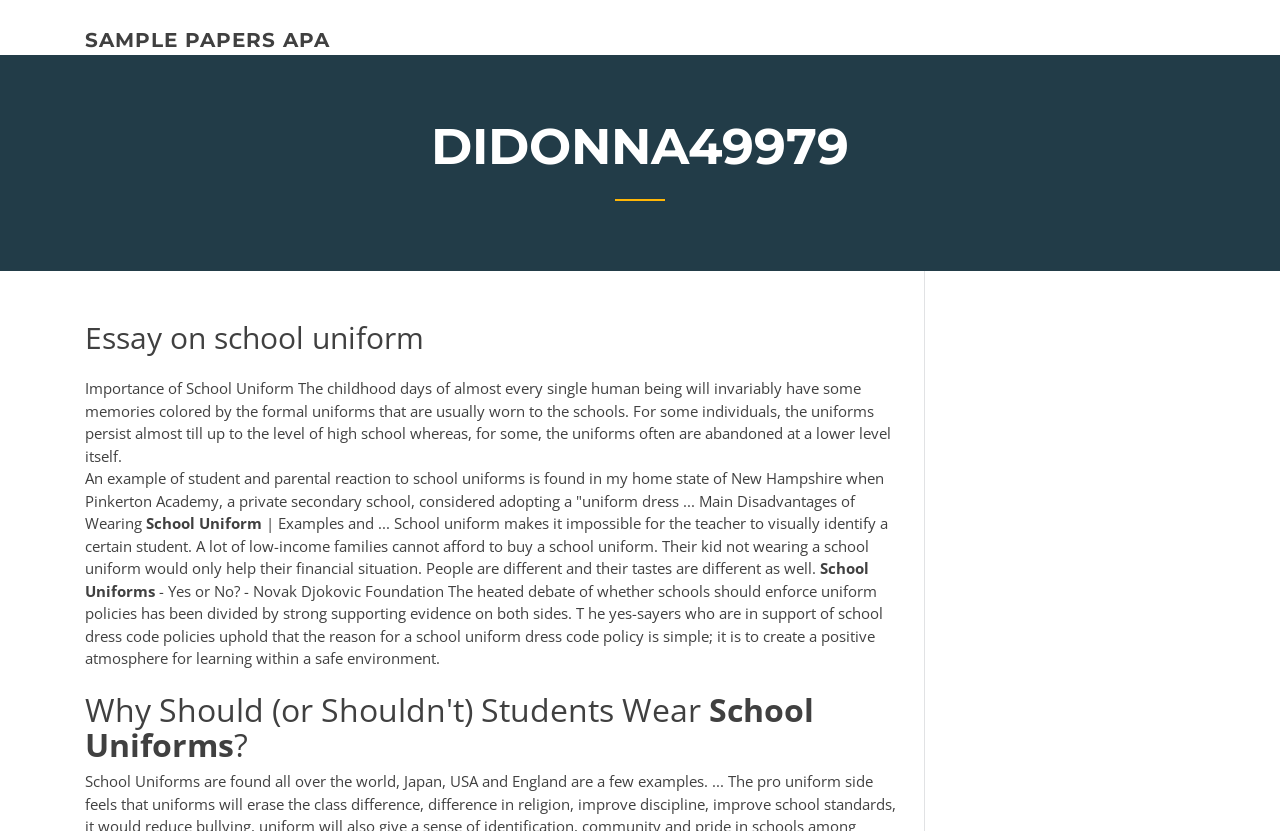What is one disadvantage of wearing school uniforms?
Refer to the image and offer an in-depth and detailed answer to the question.

One of the paragraphs on the webpage mentions that 'A lot of low-income families cannot afford to buy a school uniform. Their kid not wearing a school uniform would only help their financial situation.' This suggests that one disadvantage of wearing school uniforms is that low-income families may not be able to afford them.